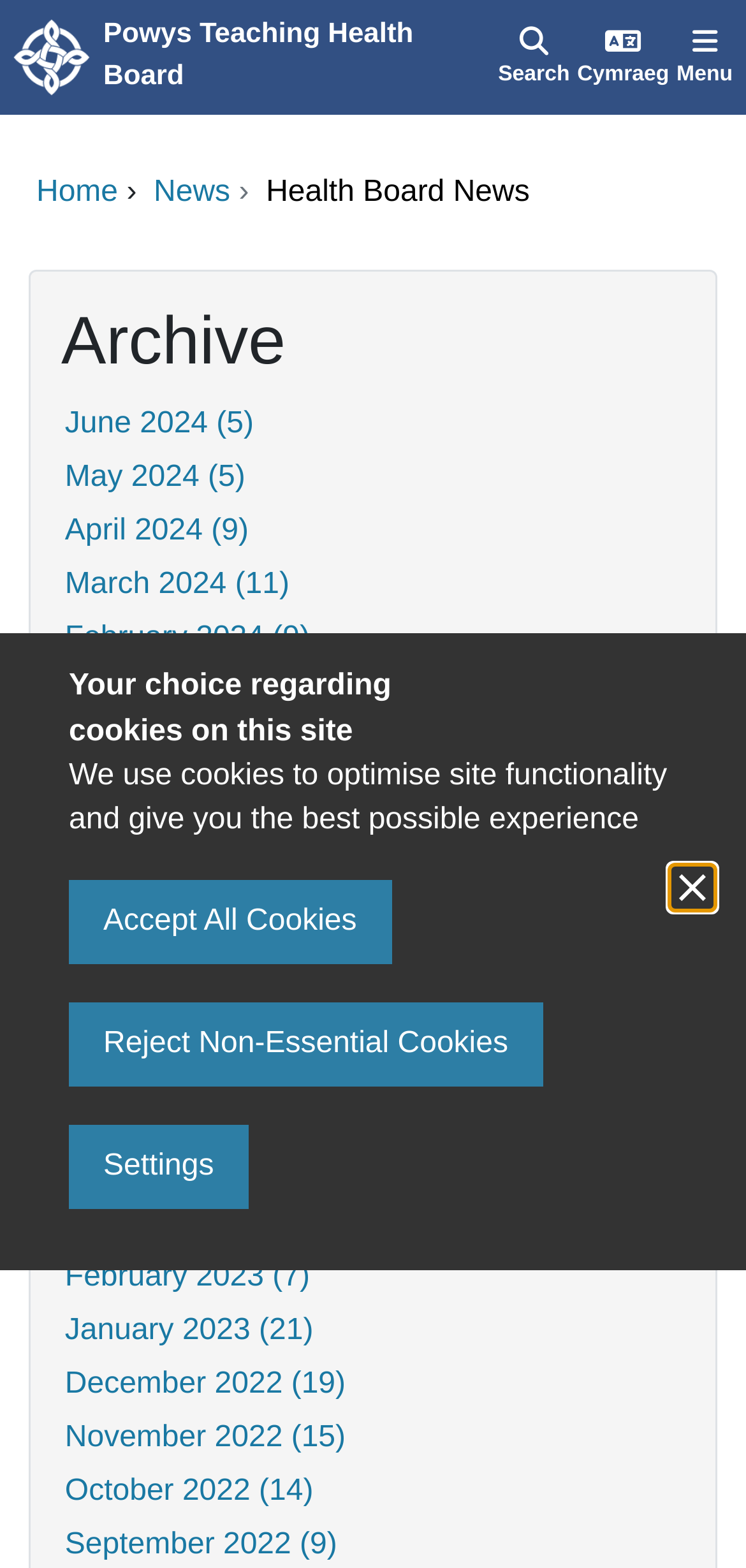What is the name of the health board?
Please elaborate on the answer to the question with detailed information.

The name of the health board can be found in the link 'NHS Wales Powys Teaching Health Board' at the top of the webpage, which suggests that the webpage is related to the news of Powys Teaching Health Board.